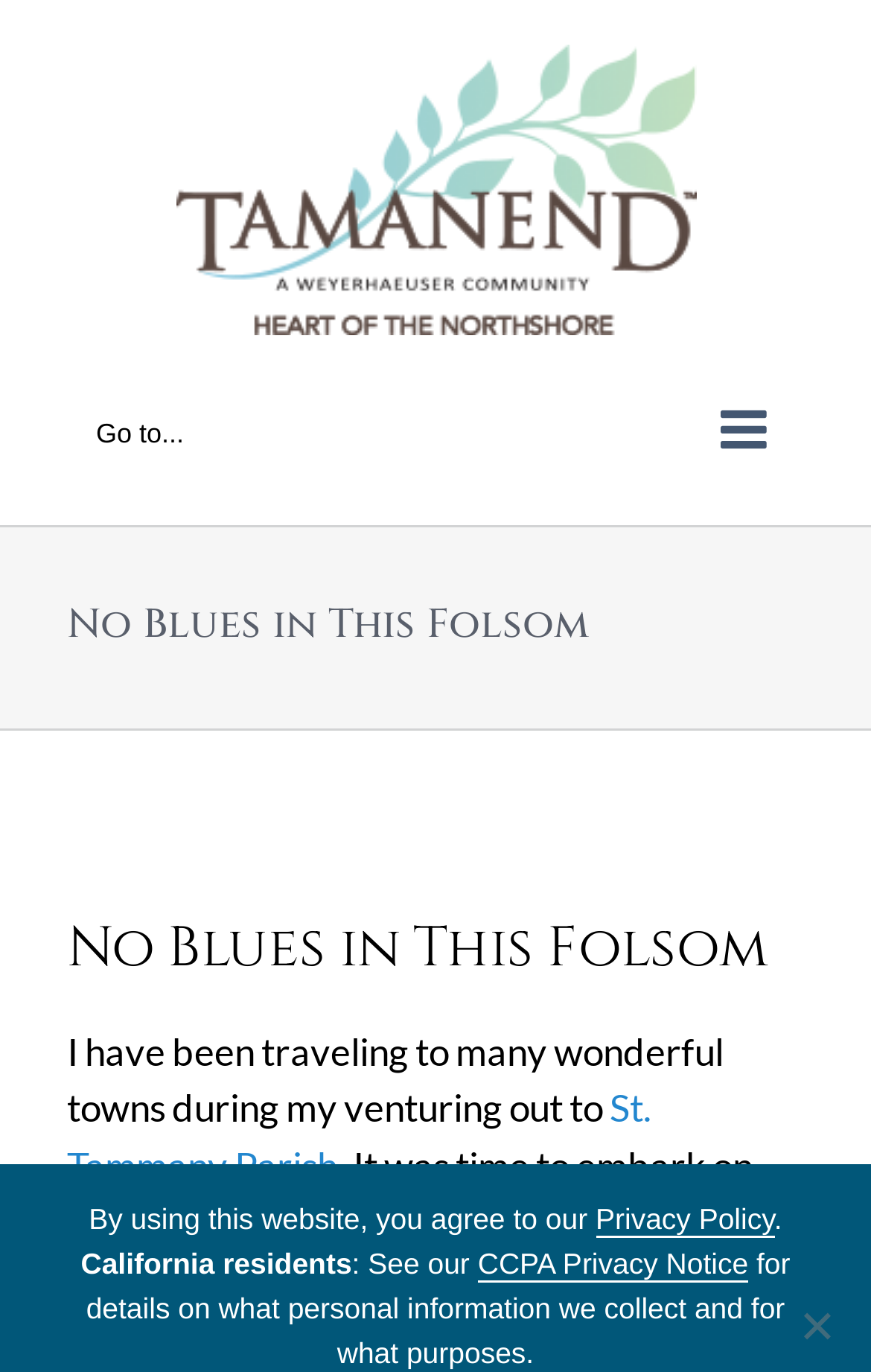Can you look at the image and give a comprehensive answer to the question:
What is the purpose of the button?

I found a button element with the description 'Go to... ' that controls the 'mobile-menu-lifestyle-main-menu' element. This suggests that the button is used to open the main menu, likely for navigation purposes.